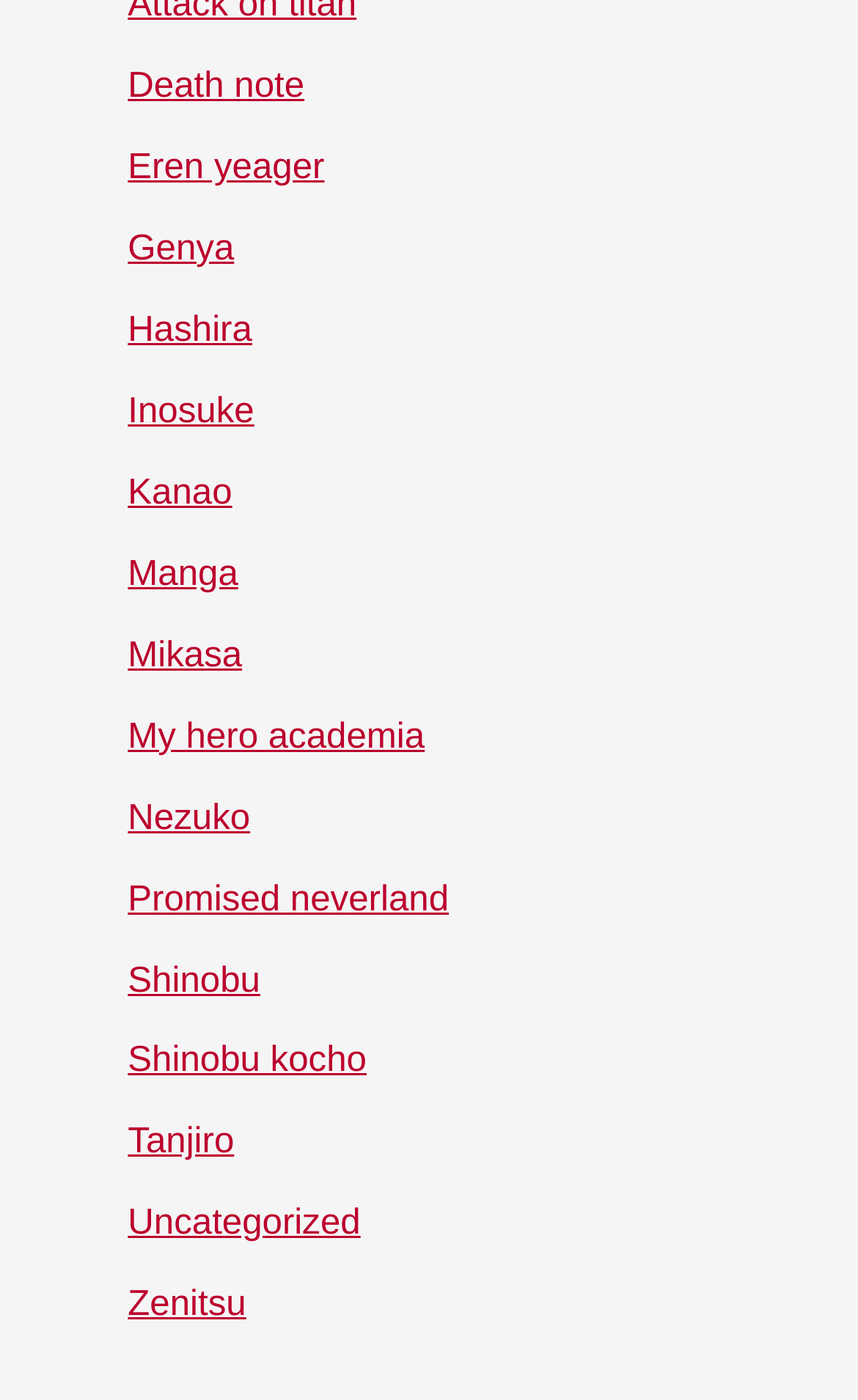Identify the bounding box coordinates of the region I need to click to complete this instruction: "Check out My hero academia".

[0.149, 0.512, 0.495, 0.54]